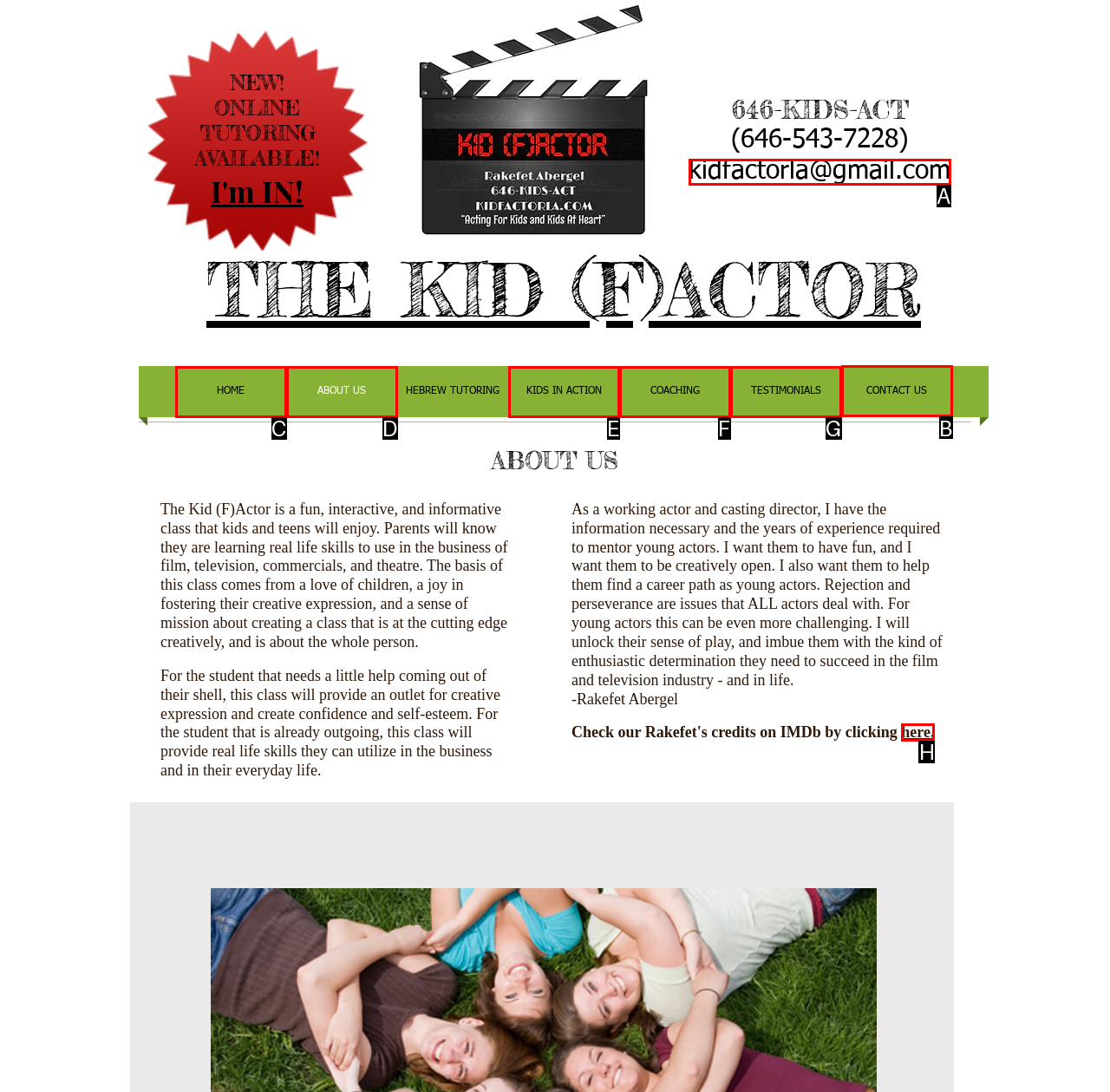What option should I click on to execute the task: Click the 'CONTACT US' link? Give the letter from the available choices.

B